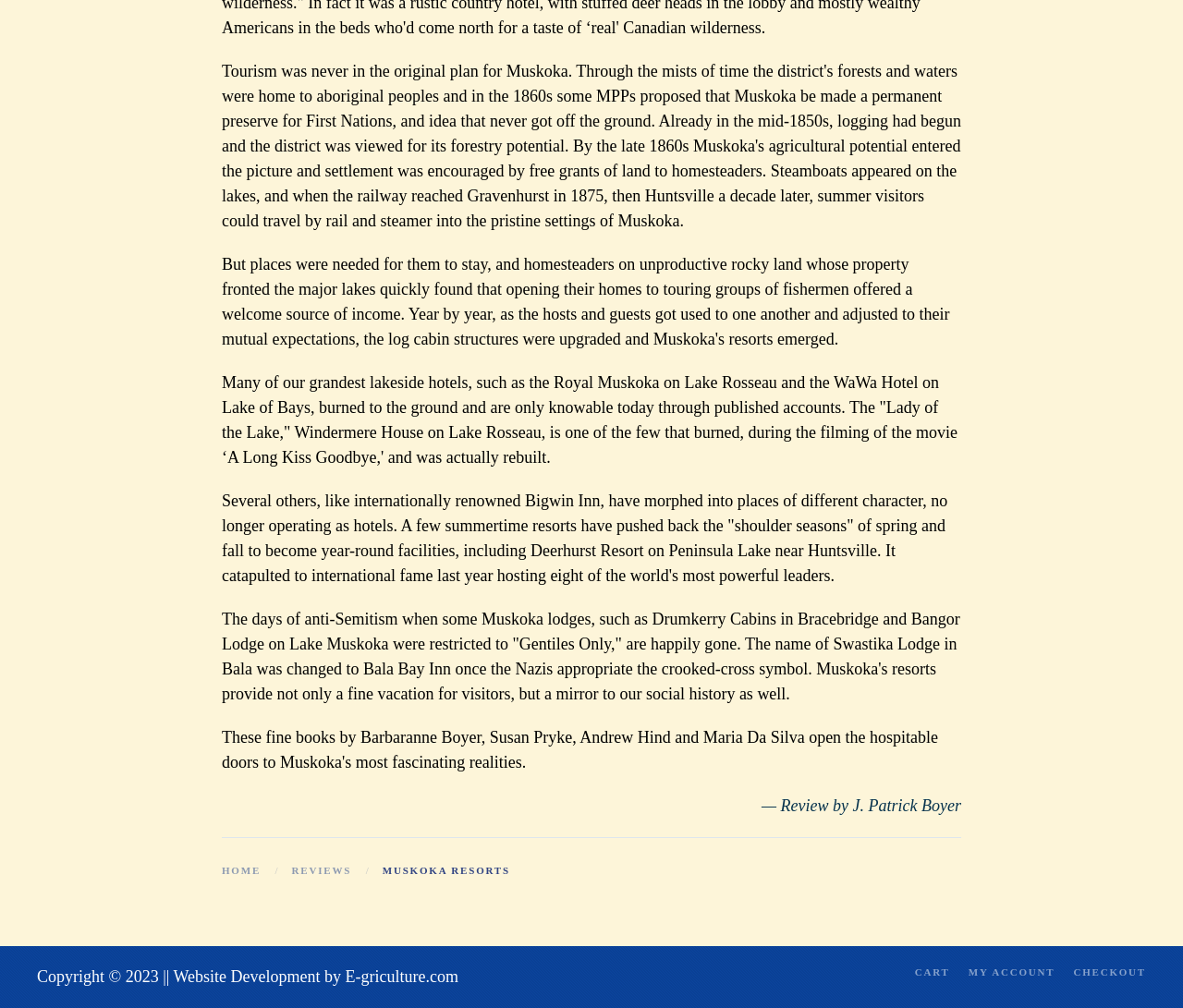Please provide a detailed answer to the question below based on the screenshot: 
What is the name of the resort that hosted eight of the world's most powerful leaders?

The answer can be found in the third StaticText element, which mentions that Deerhurst Resort on Peninsula Lake near Huntsville catapulted to international fame last year hosting eight of the world's most powerful leaders.